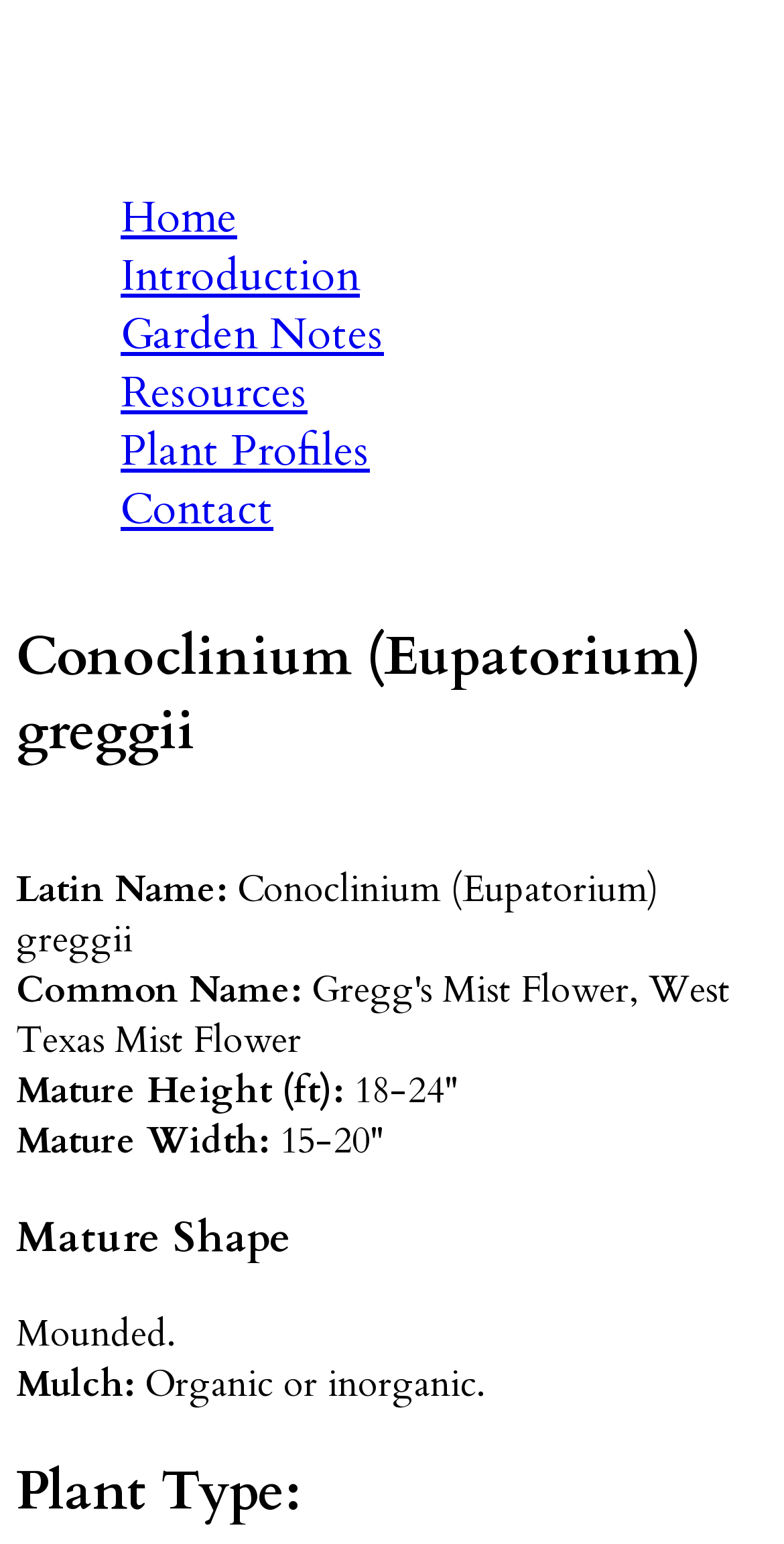What type of mulch is recommended for the plant?
Using the image, provide a concise answer in one word or a short phrase.

Organic or inorganic